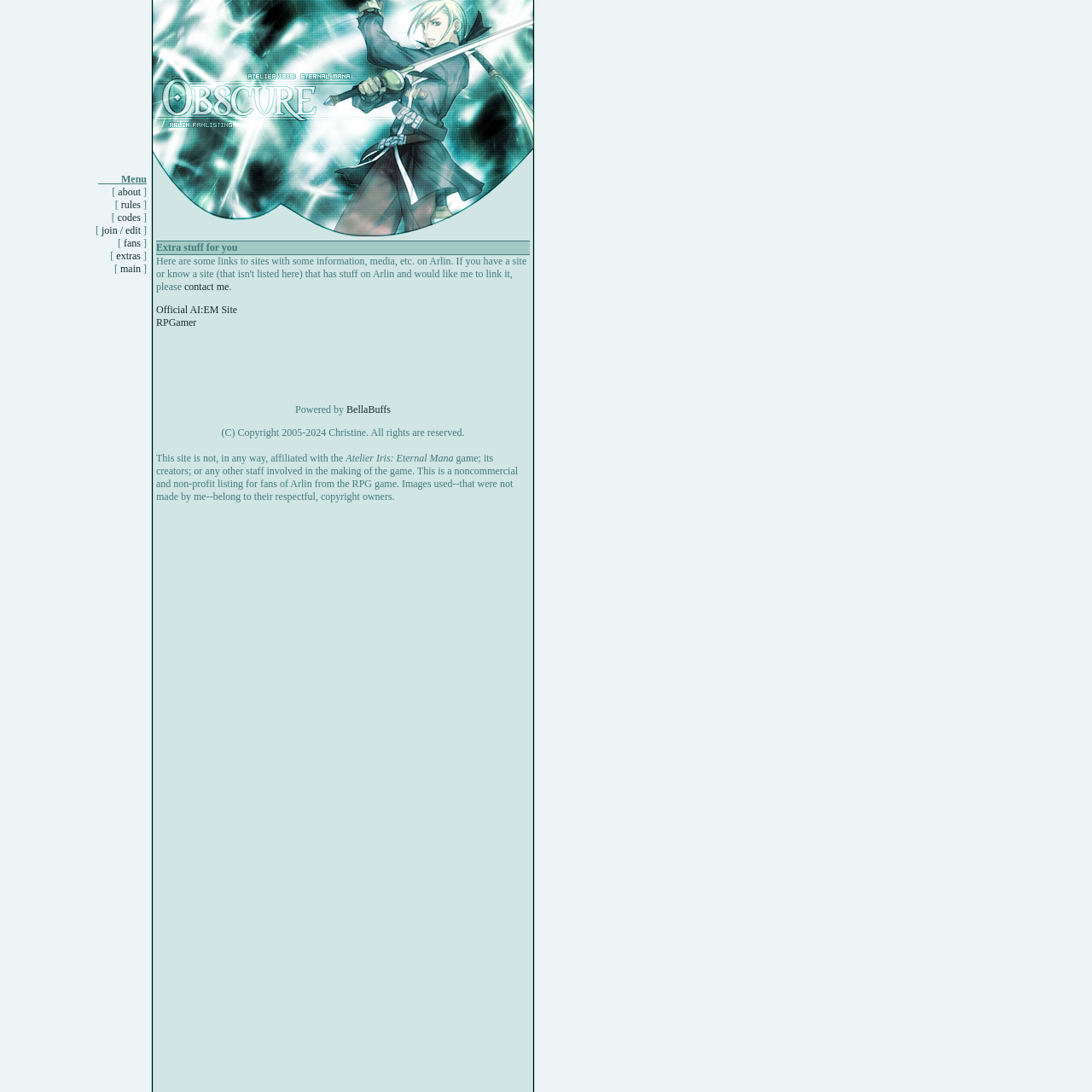Kindly determine the bounding box coordinates of the area that needs to be clicked to fulfill this instruction: "contact me".

[0.169, 0.257, 0.21, 0.268]